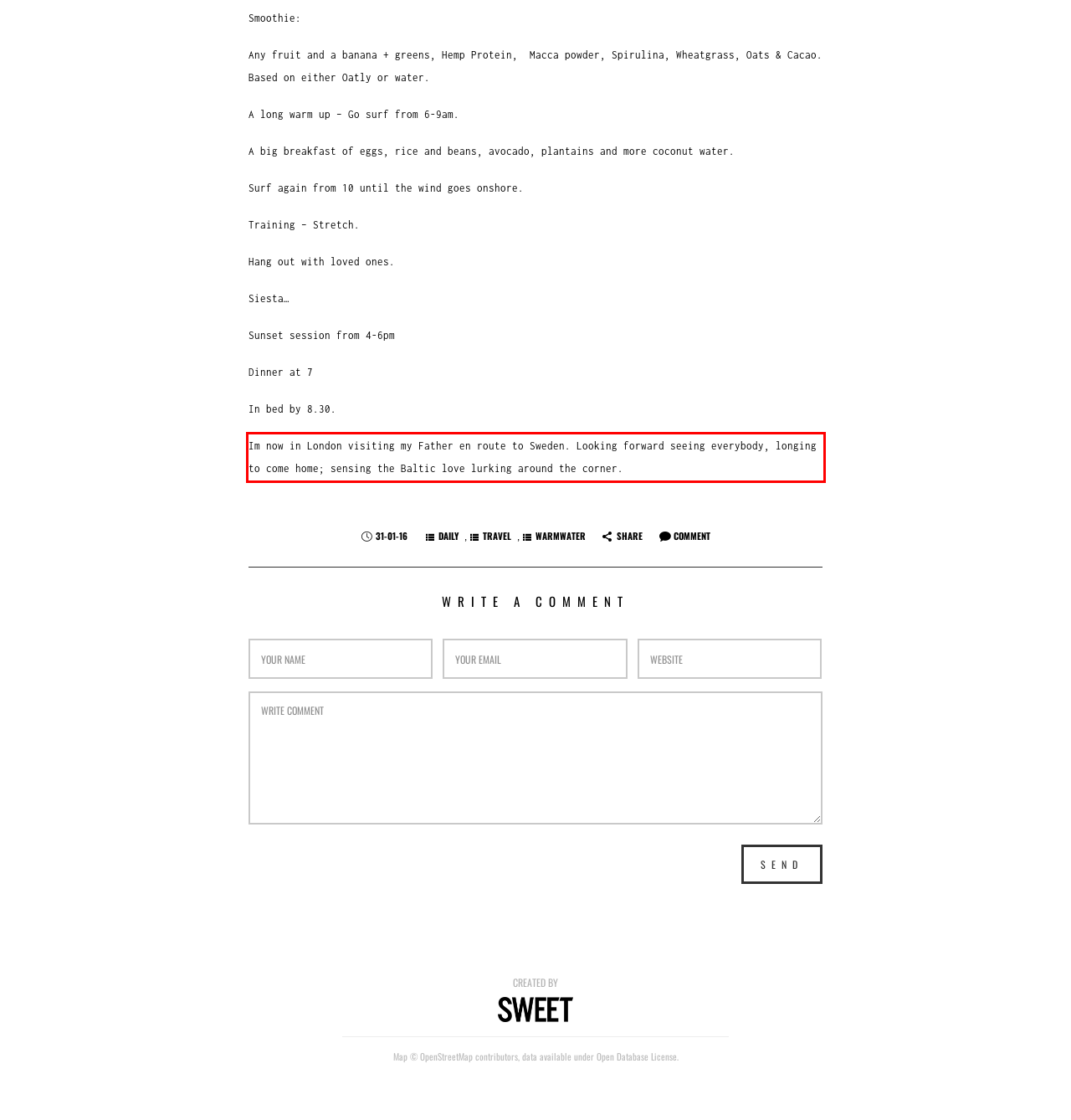Given a webpage screenshot, identify the text inside the red bounding box using OCR and extract it.

Im now in London visiting my Father en route to Sweden. Looking forward seeing everybody, longing to come home; sensing the Baltic love lurking around the corner.